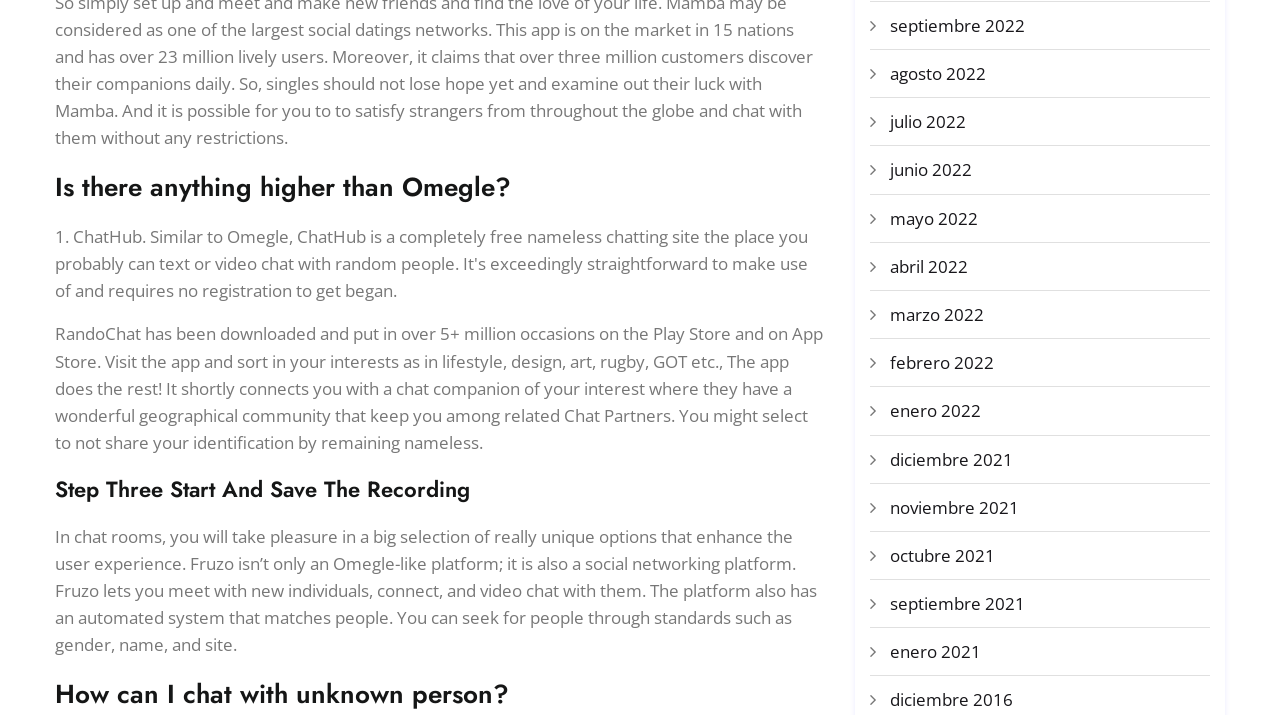What is the topic of the webpage?
Refer to the image and respond with a one-word or short-phrase answer.

Chat platforms